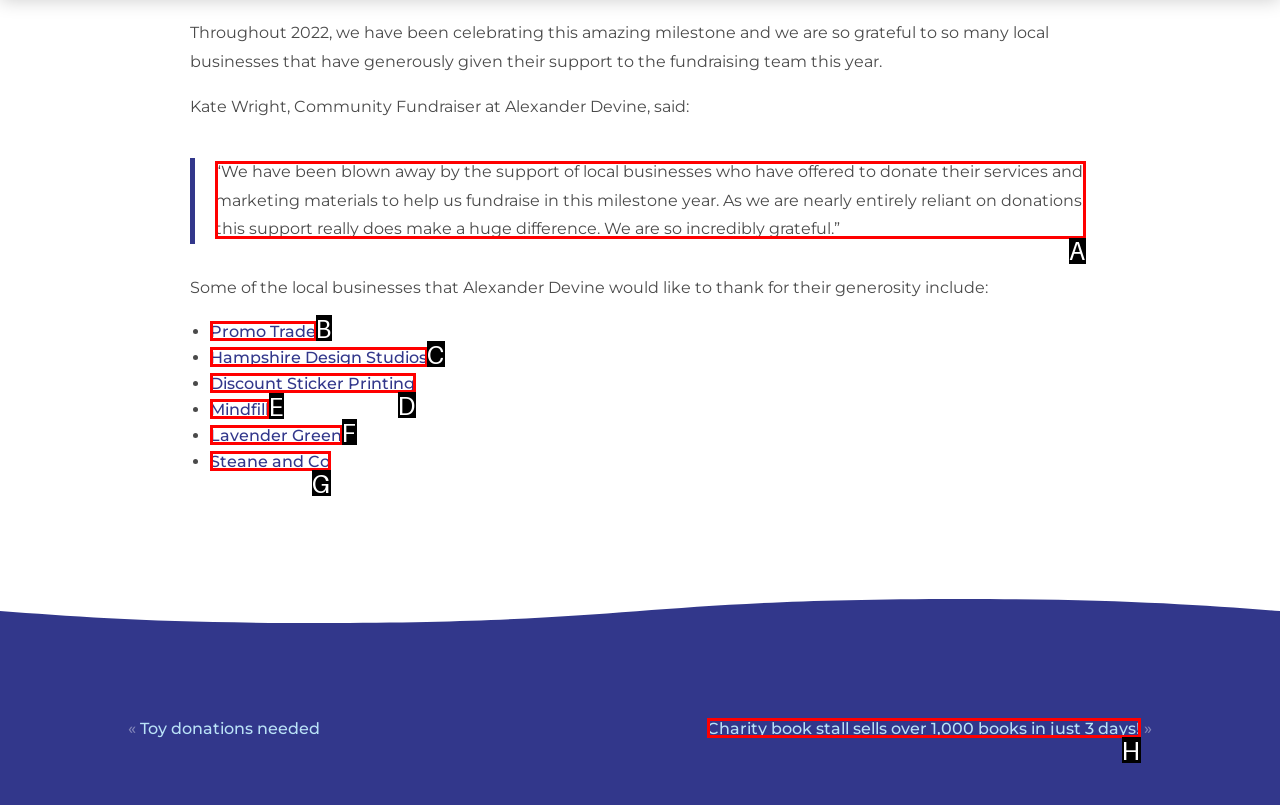Point out the option that needs to be clicked to fulfill the following instruction: Read the quote from Kate Wright
Answer with the letter of the appropriate choice from the listed options.

A